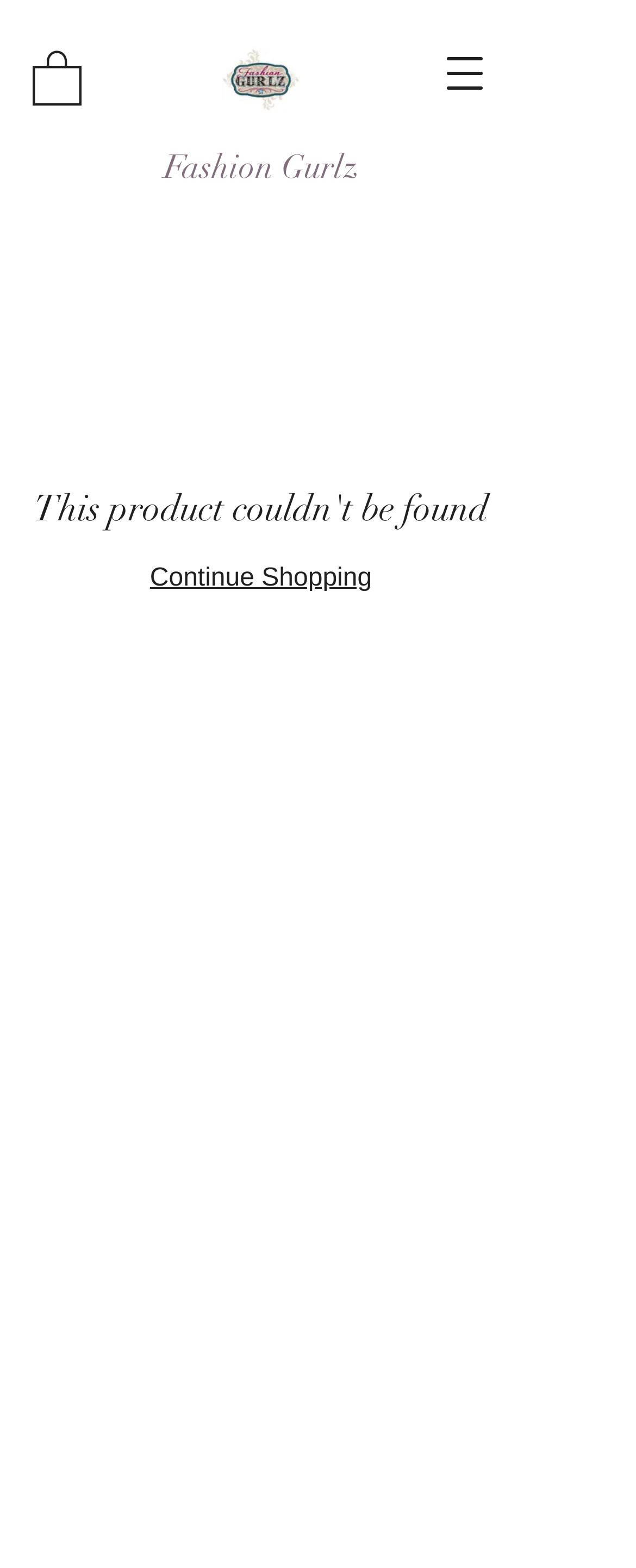Respond with a single word or short phrase to the following question: 
What is the logo image of Fashion Gurlz?

Fashion gurlz logo.jpeg